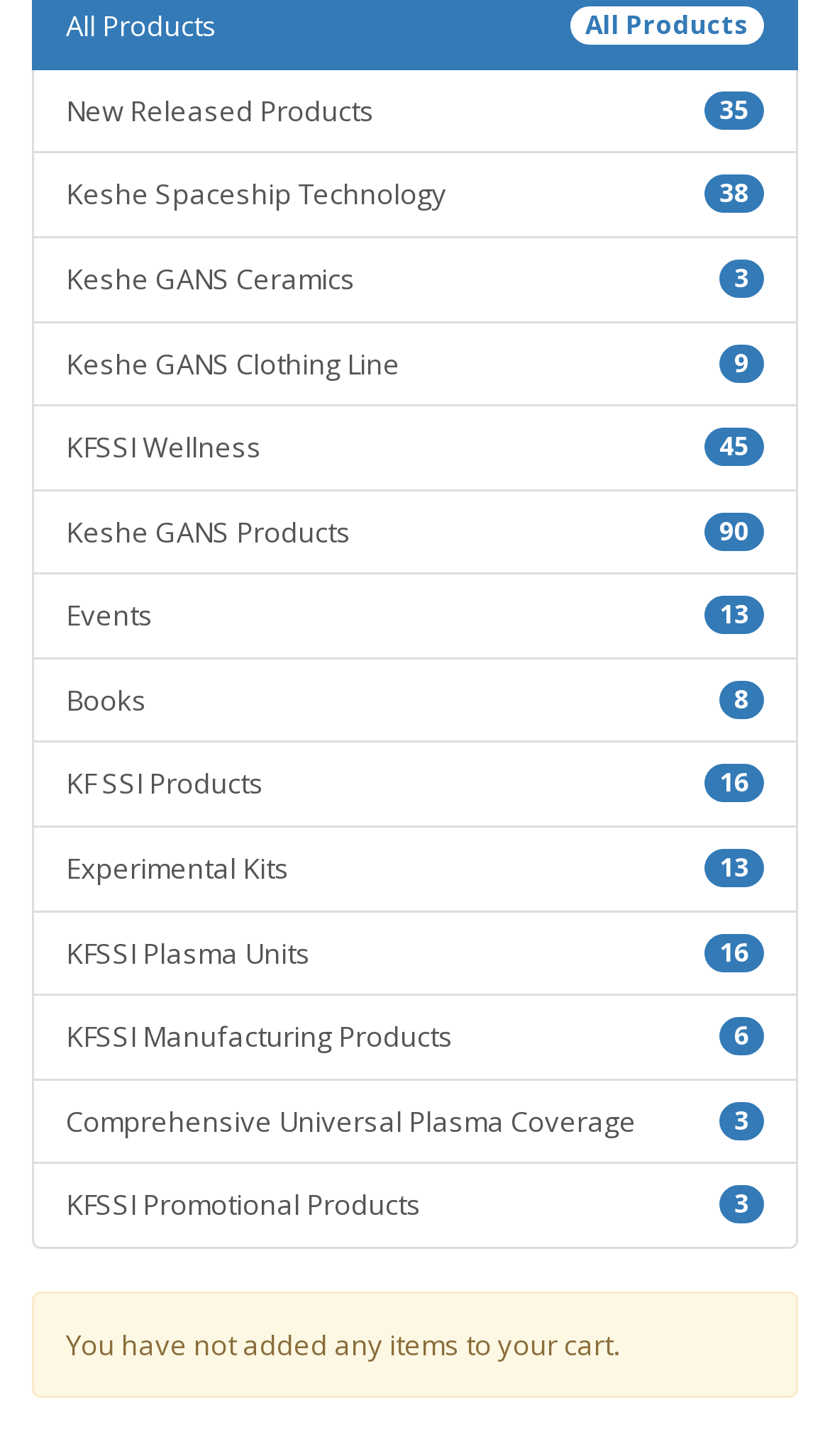Provide a brief response in the form of a single word or phrase:
What is the last product category listed?

KFSSI Promotional Products